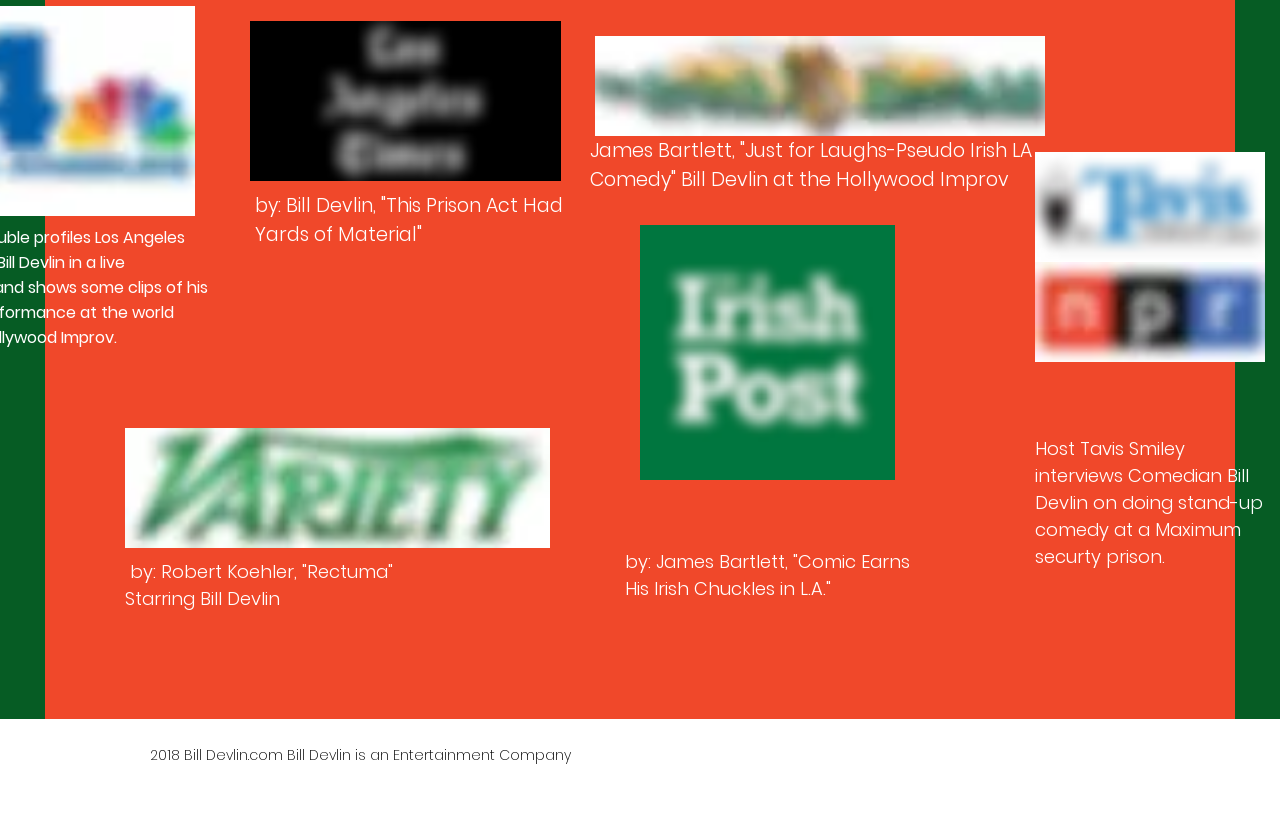What is the name of the entertainment company?
Carefully analyze the image and provide a detailed answer to the question.

I found this answer by reading the text '2018 Bill Devlin.com Bill Devlin is an Entertainment Company' which indicates that Bill Devlin.com is the name of the entertainment company.